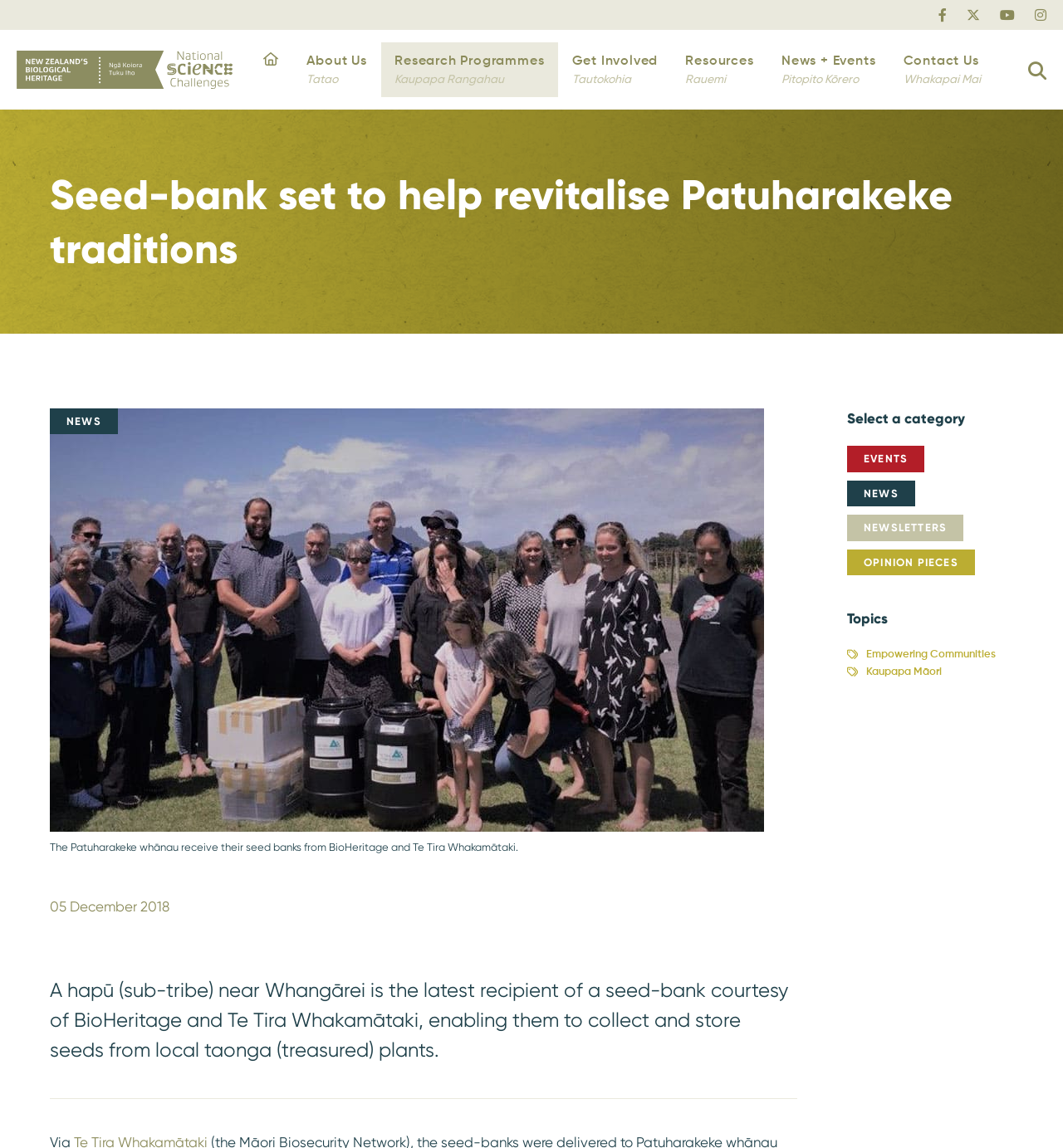Based on the image, give a detailed response to the question: What is the date of the news article?

I found the answer by reading the StaticText element '05 December 2018' which indicates the date of the news article.